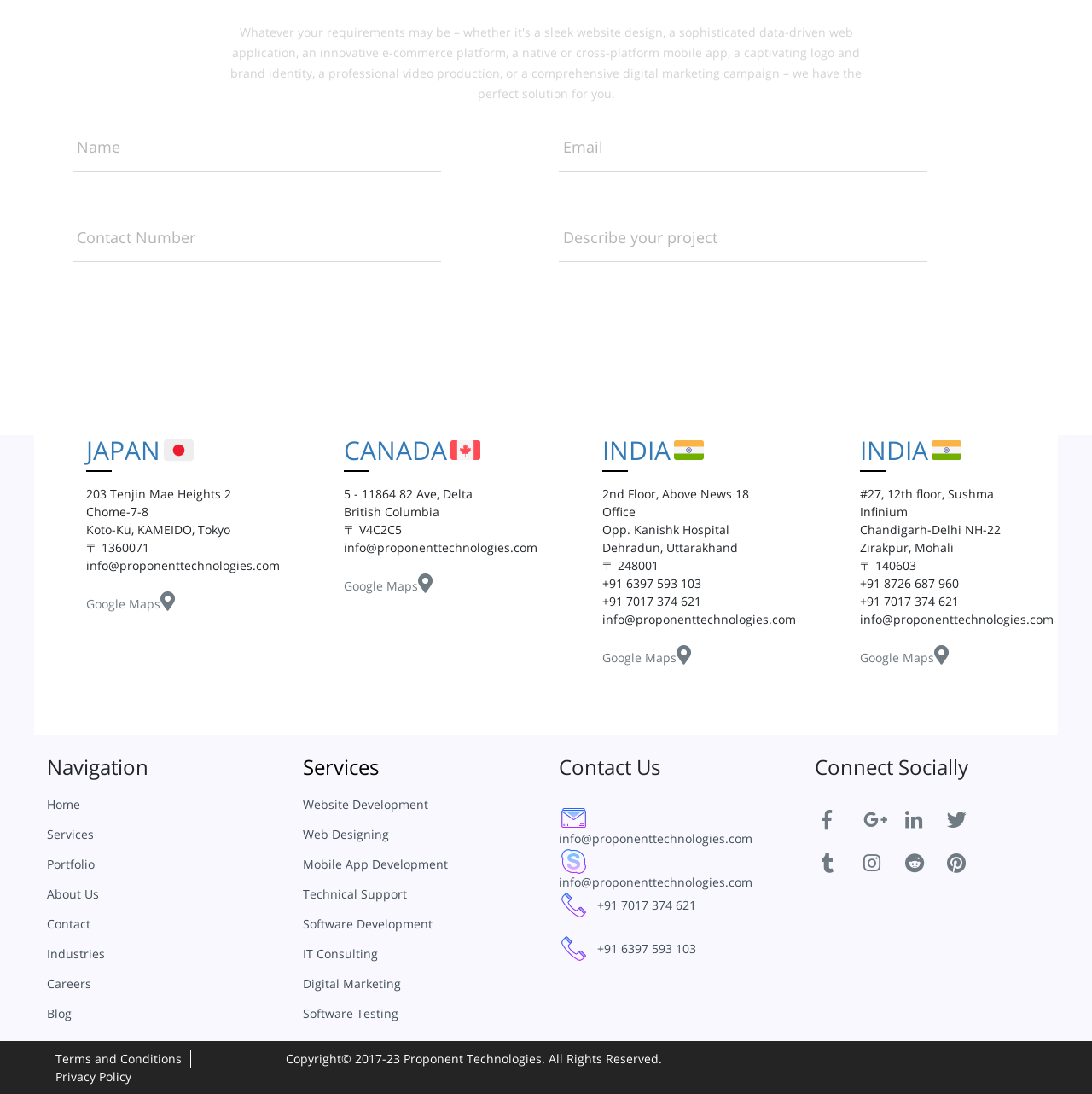What is the address of the Rishikesh office?
Please respond to the question with as much detail as possible.

I found the address of the Rishikesh office by looking at the StaticText elements under the heading 'INDIA', which mentions the address as '219, Yamunotri Complex Dehradun Road, Opposite Rama Palace, Rishikesh, Uttarakhand'.